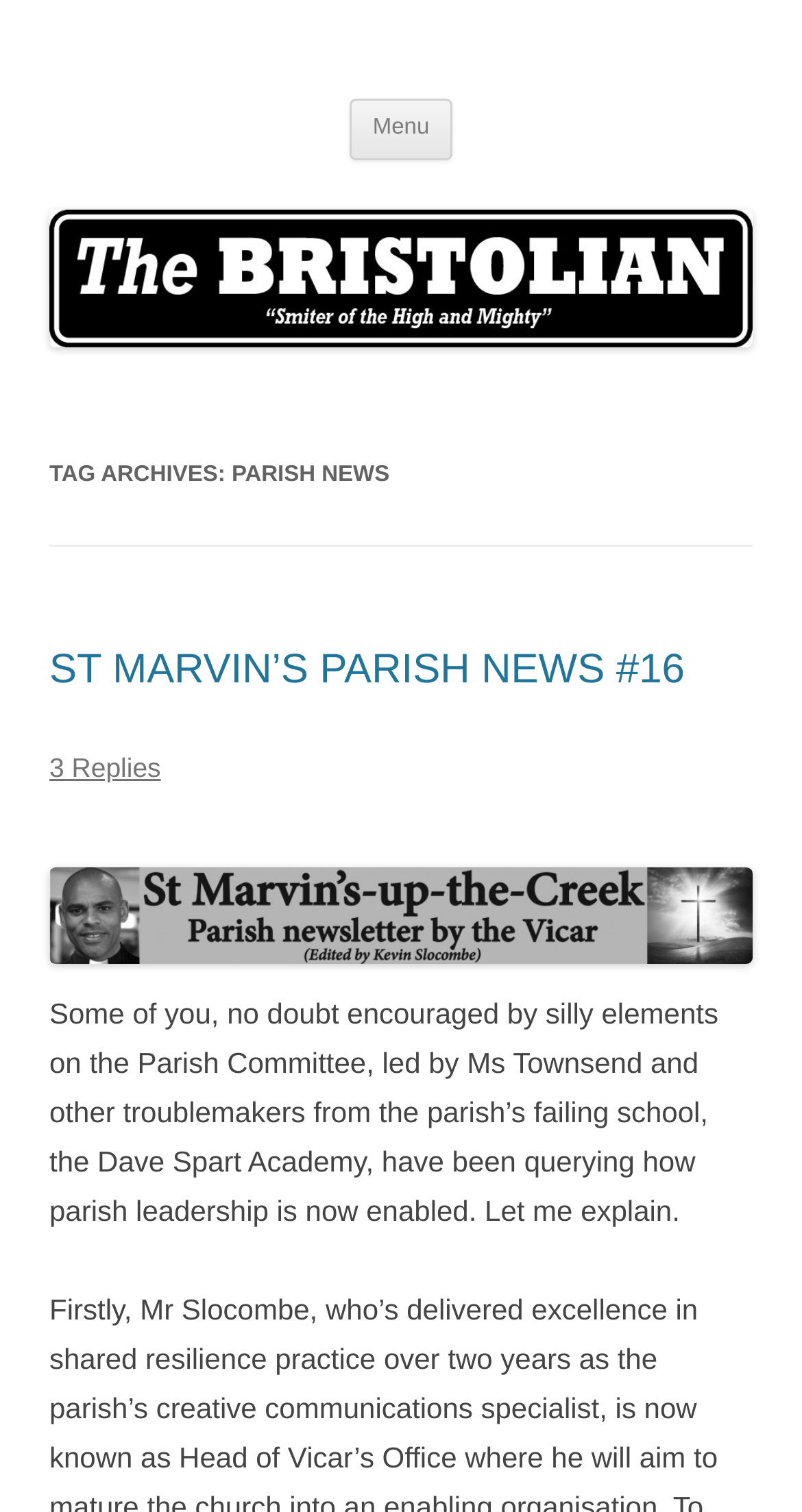Respond to the following question with a brief word or phrase:
What is the name of the parish news?

ST MARVIN’S PARISH NEWS